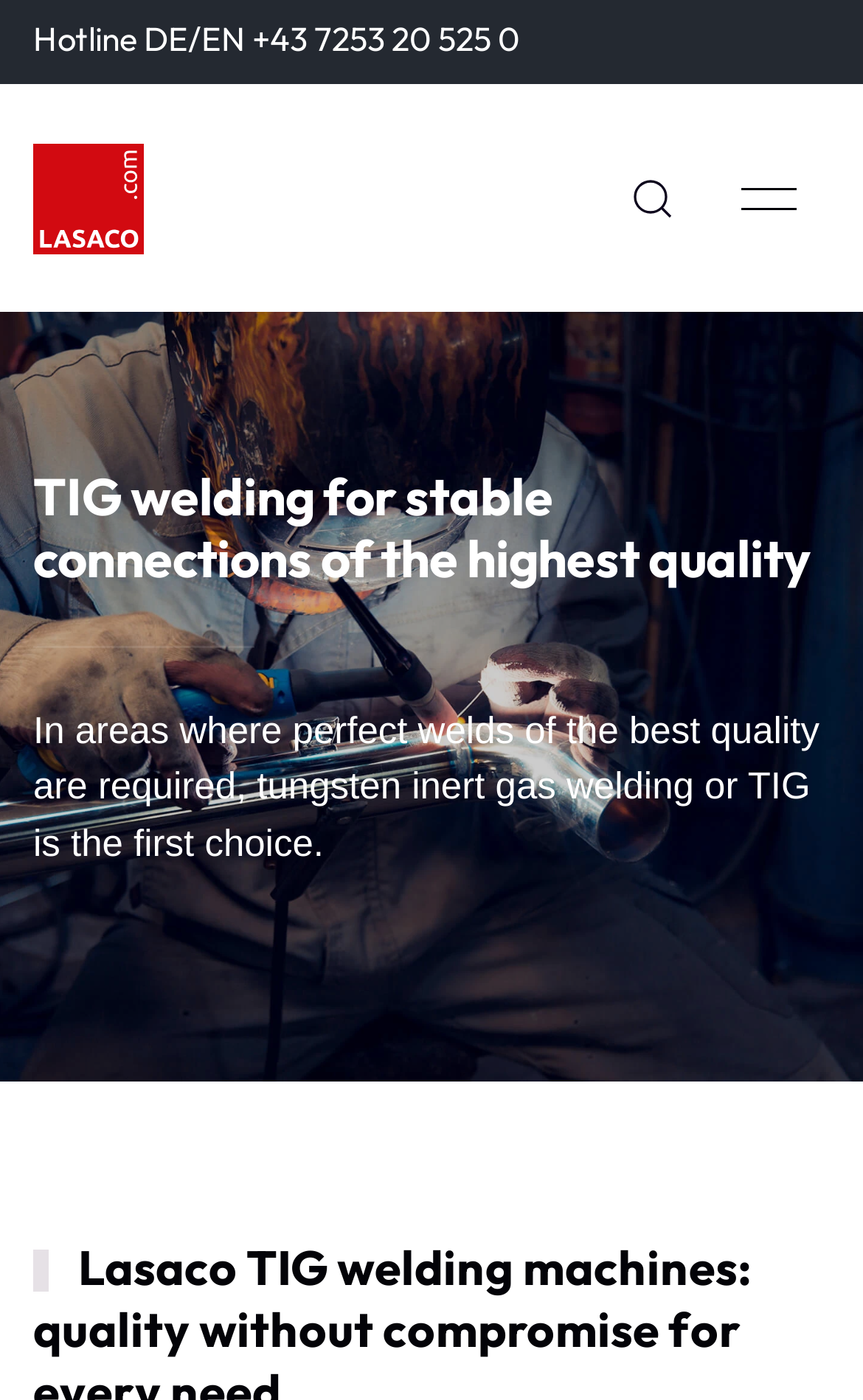Please find the top heading of the webpage and generate its text.

TIG welding for stable connections of the highest quality